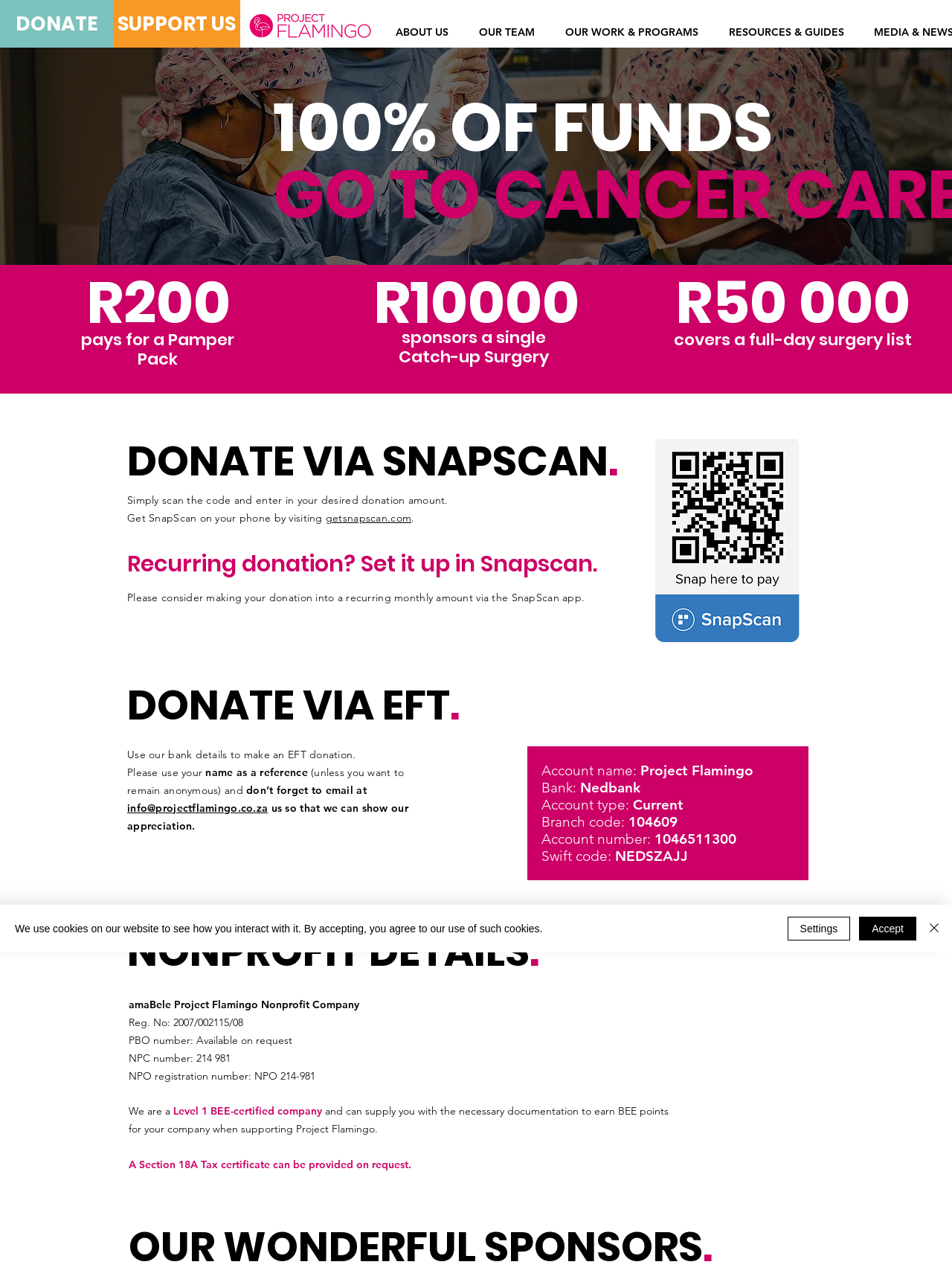Reply to the question with a single word or phrase:
What is the purpose of the SnapScan app?

To make donations